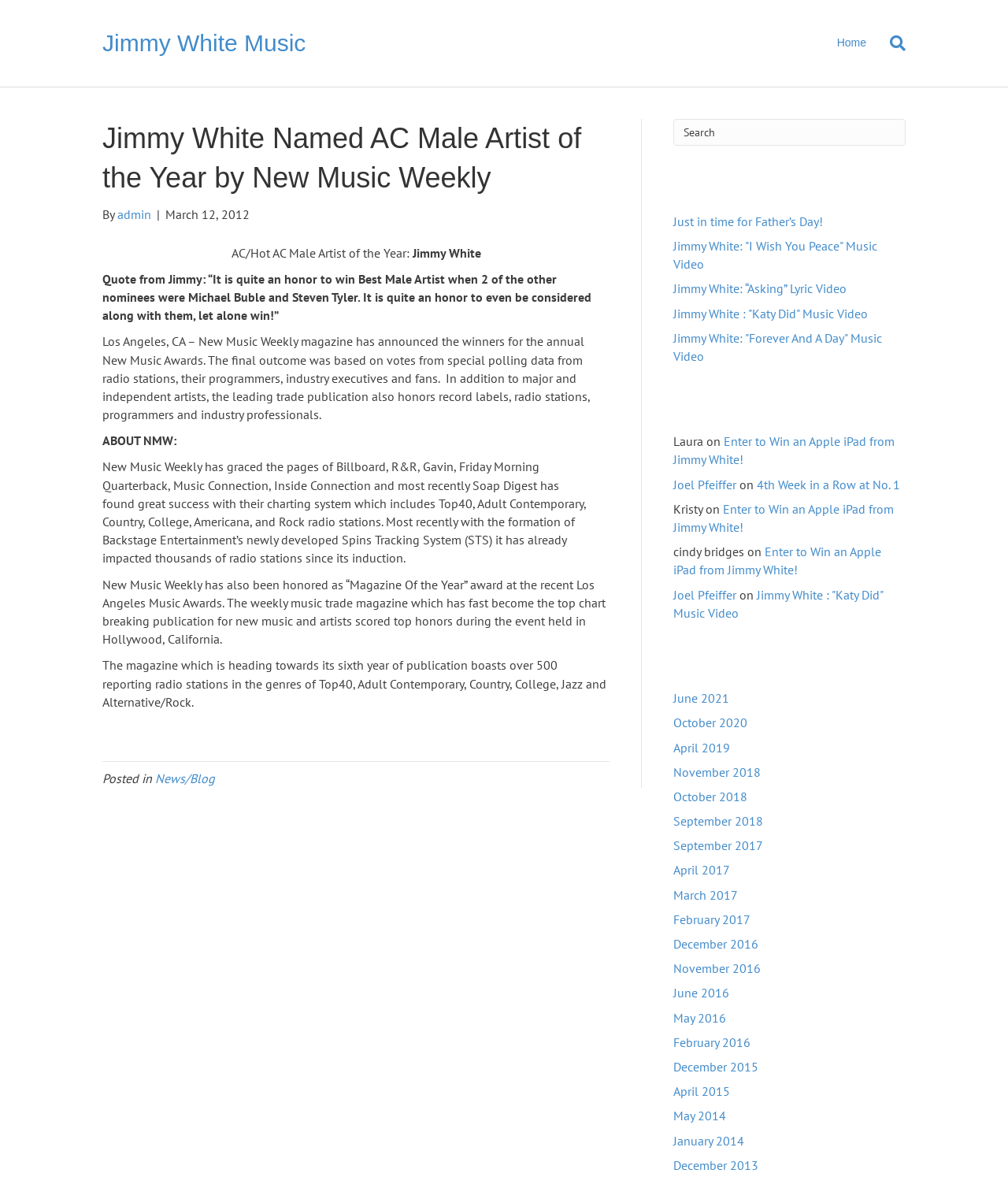Describe all the key features of the webpage in detail.

The webpage is about Jimmy White, a male artist who has been named AC Male Artist of the Year by New Music Weekly. At the top of the page, there is a header menu with links to "Home" and a search bar. Below the header, there is a main article section that takes up most of the page. The article has a heading that announces Jimmy White's award, followed by a quote from Jimmy White himself.

The article then goes on to describe the New Music Awards, which are based on votes from radio stations, programmers, industry executives, and fans. It also provides some background information on New Music Weekly, a music trade magazine that has been in publication for six years and has over 500 reporting radio stations.

On the right side of the page, there are three complementary sections. The first section displays recent posts, with links to music videos and news articles about Jimmy White. The second section shows recent comments, with names and links to comments on various articles. The third section has an archives section, with links to articles from different months and years.

Throughout the page, there are several links to Jimmy White's music videos and news articles, as well as links to other sections of the website, such as the "News/Blog" section. The overall layout of the page is clean and easy to navigate, with clear headings and concise text.